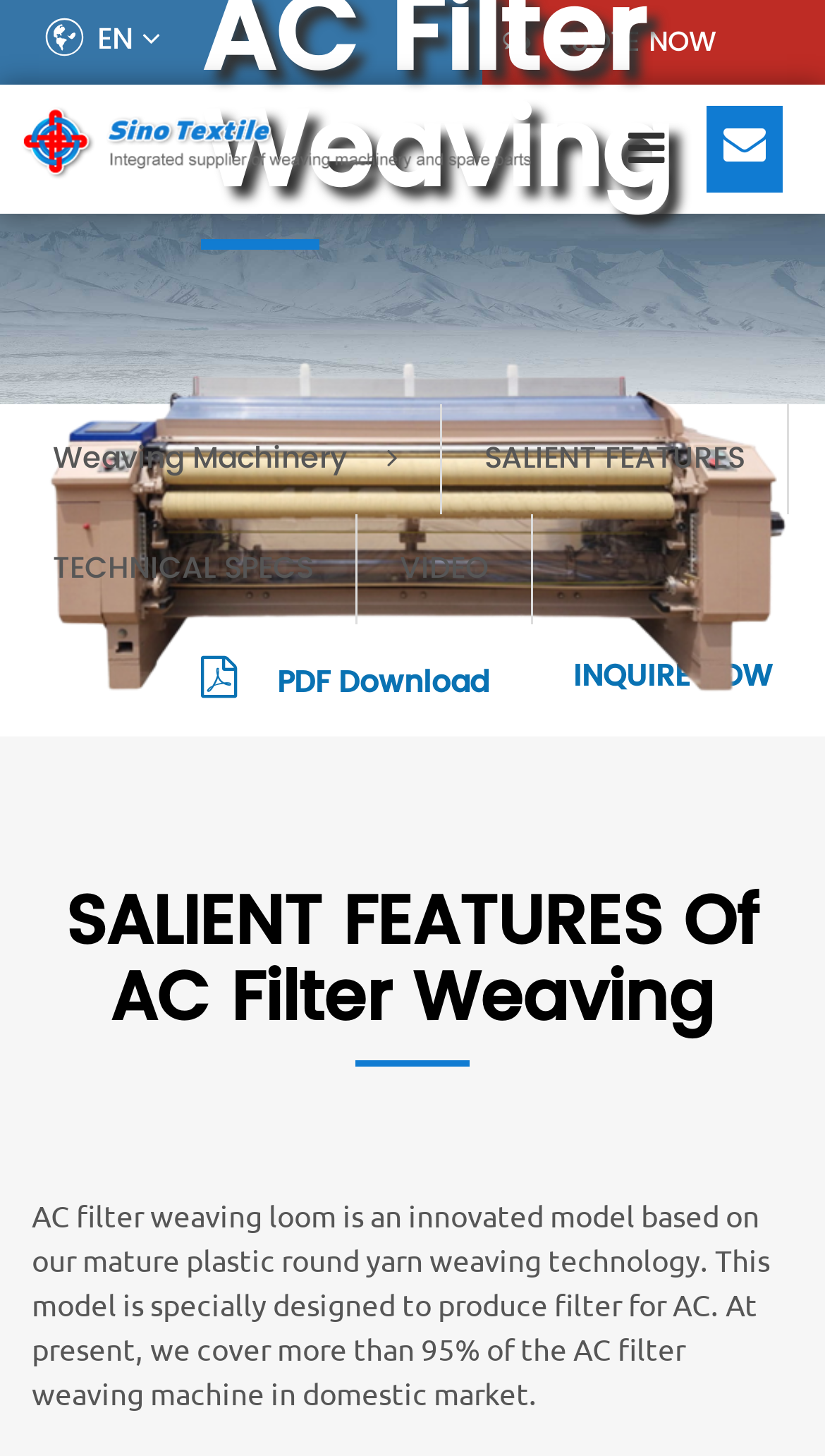Find the bounding box coordinates of the UI element according to this description: "parent_node: AC Filter Weaving".

[0.0, 0.196, 1.0, 0.227]